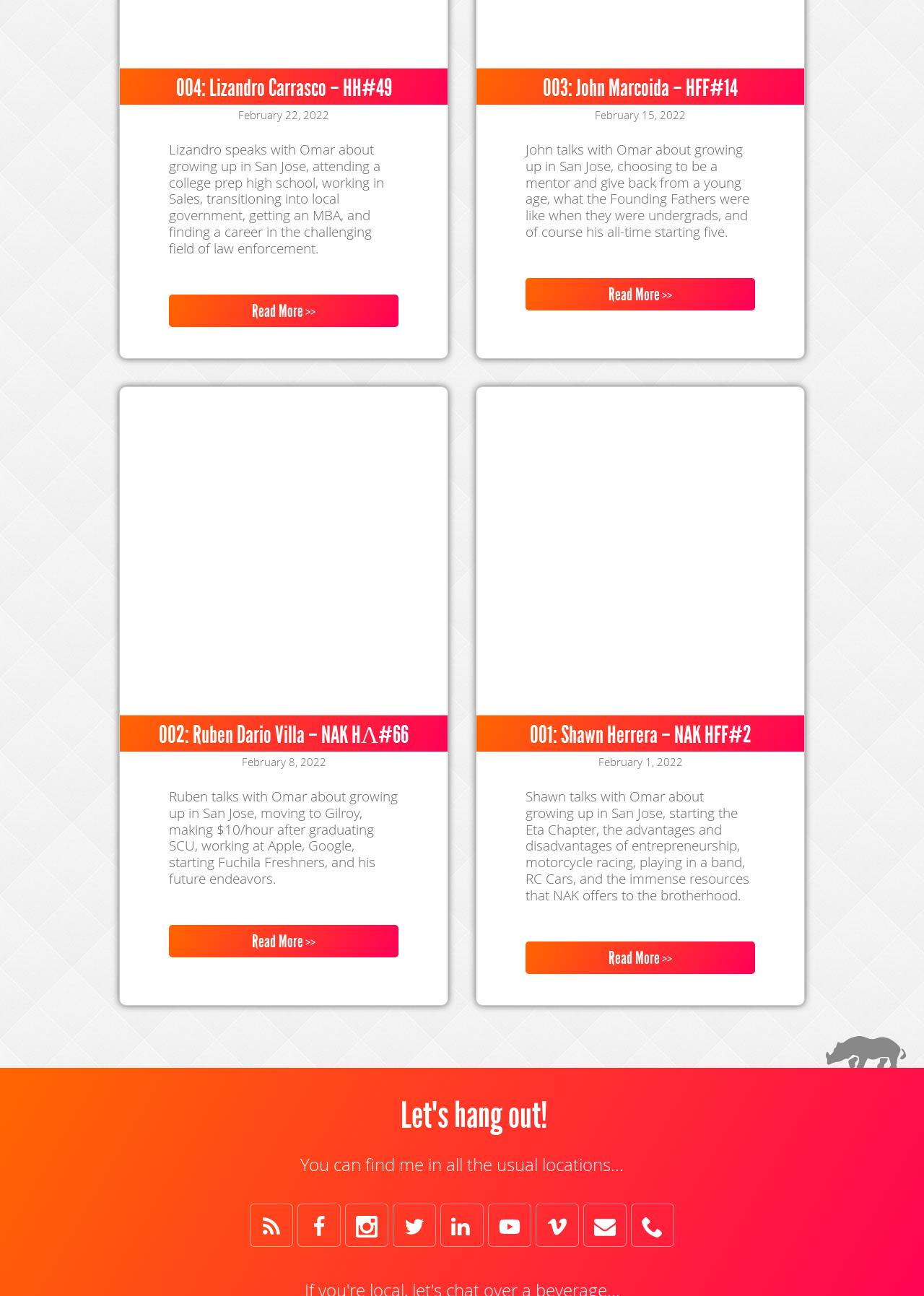What is the title of the first article?
Using the image as a reference, answer the question with a short word or phrase.

004: Lizandro Carrasco – HH#49